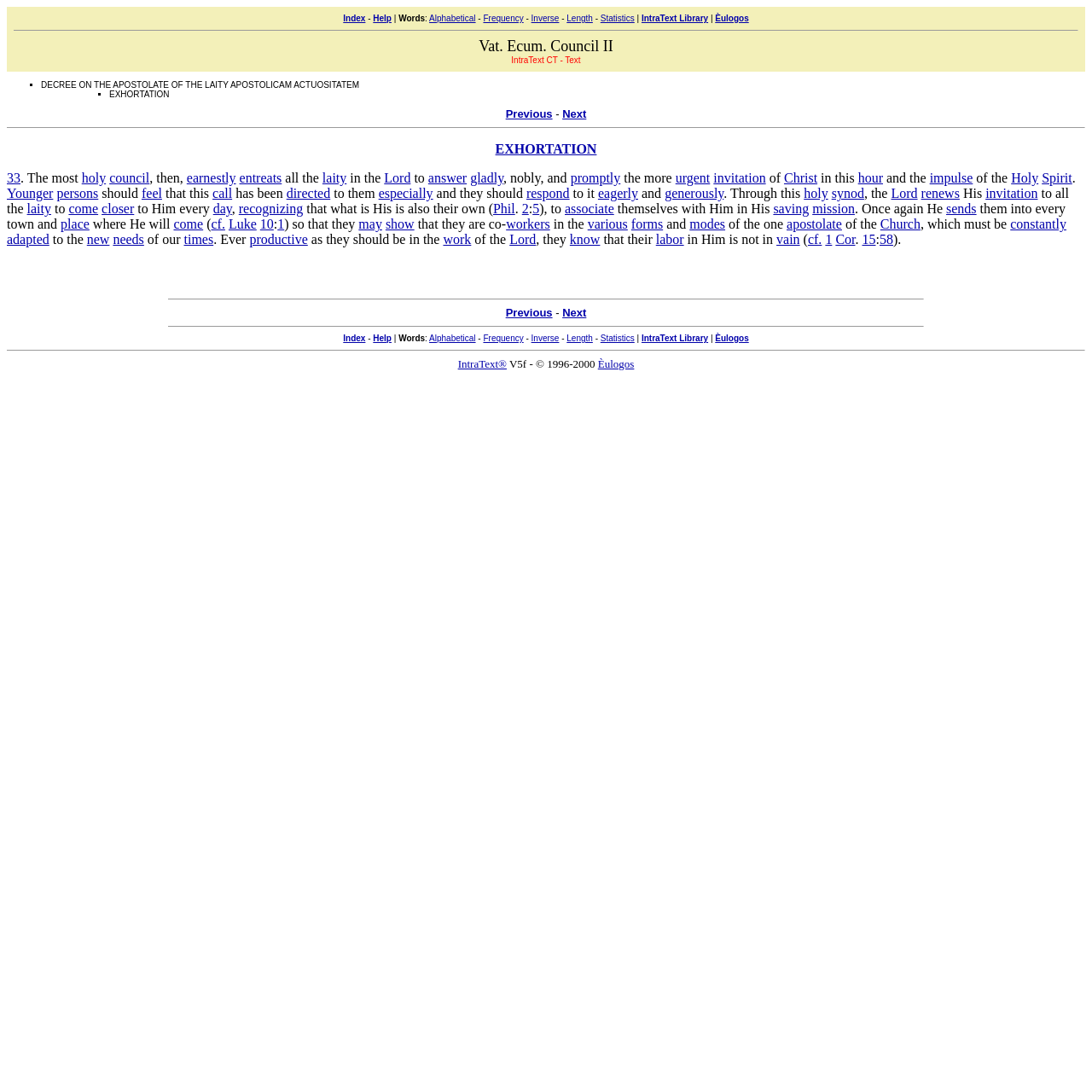Please mark the clickable region by giving the bounding box coordinates needed to complete this instruction: "Read the decree on the apostolate of the laity".

[0.038, 0.073, 0.329, 0.082]